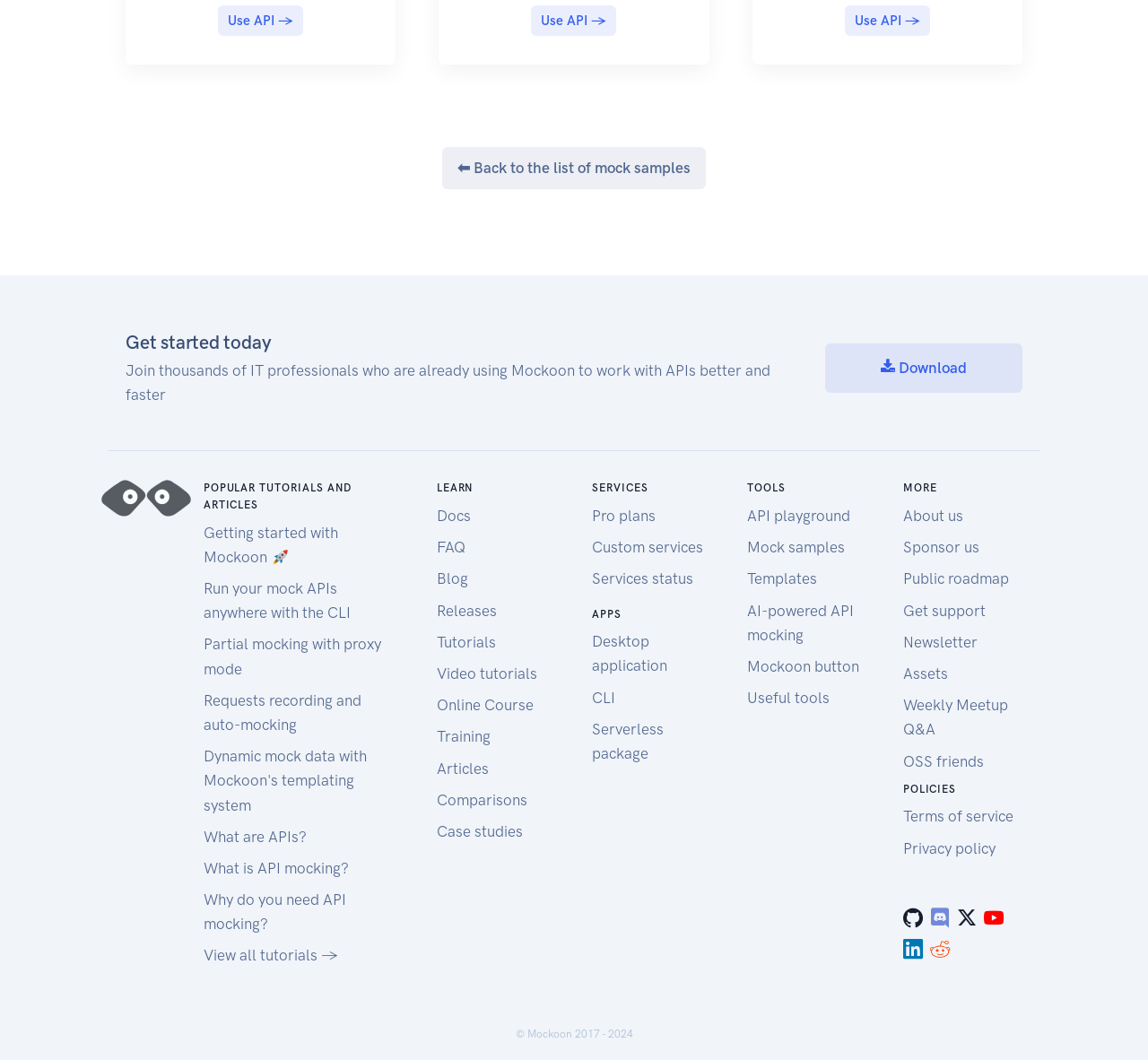Please specify the bounding box coordinates of the clickable region necessary for completing the following instruction: "View the Gallery". The coordinates must consist of four float numbers between 0 and 1, i.e., [left, top, right, bottom].

None